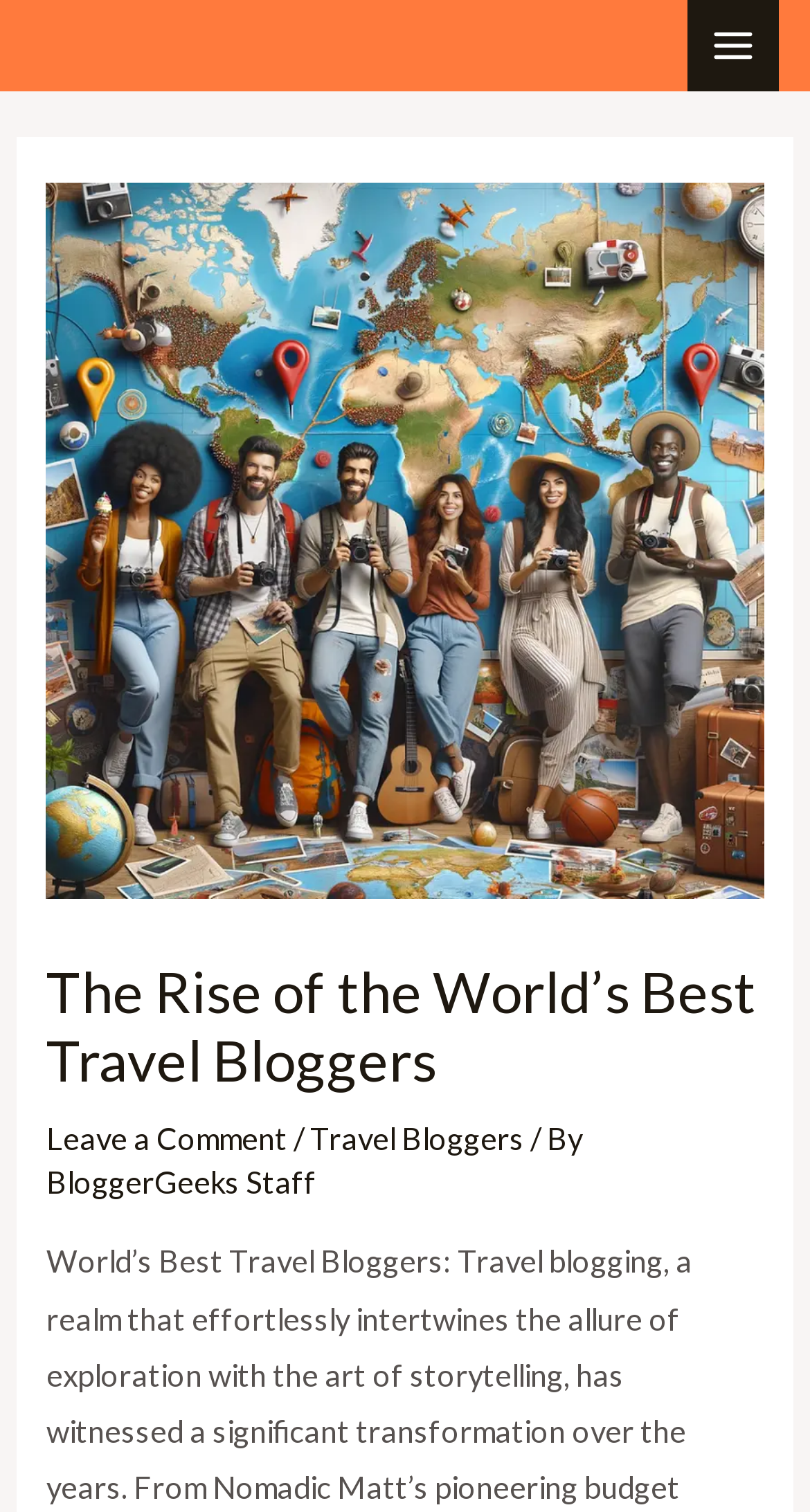Can you extract the headline from the webpage for me?

The Rise of the World’s Best Travel Bloggers